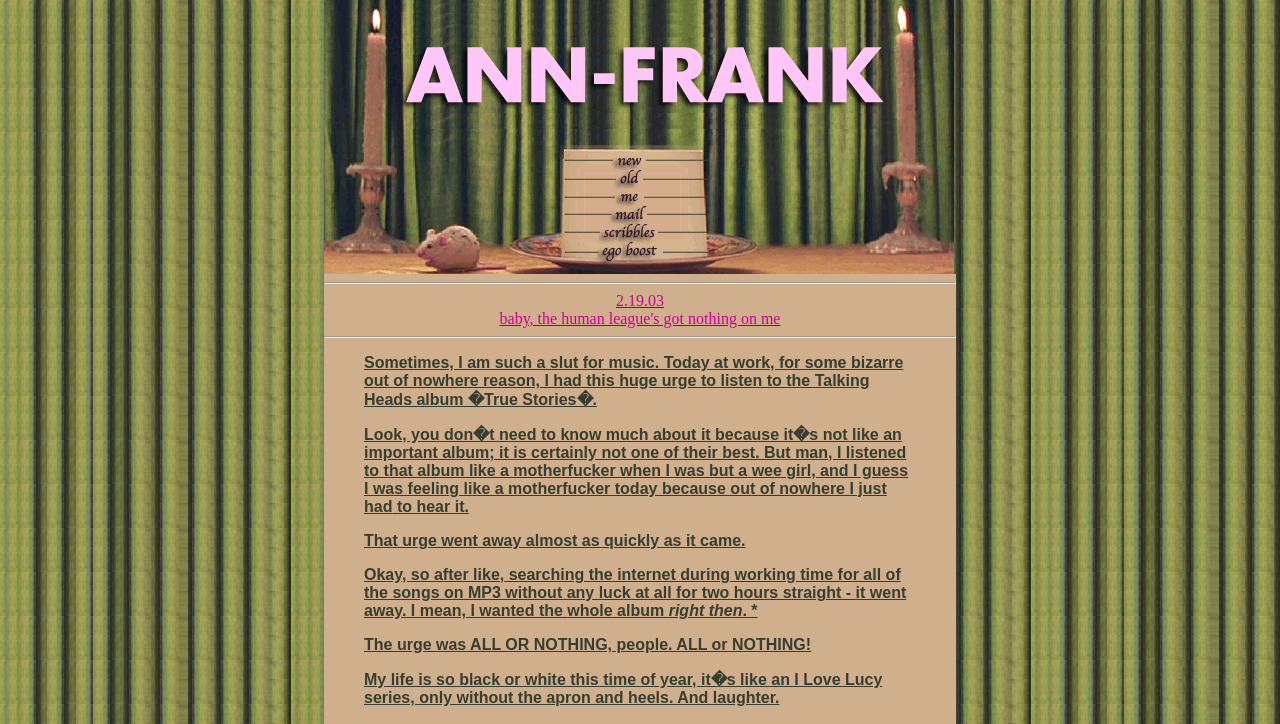Elaborate on the different components and information displayed on the webpage.

The webpage appears to be a personal blog or journal entry, with a focus on the author's thoughts and experiences. At the top of the page, there is a large image that spans almost the entire width of the page, taking up about a third of the screen. Below the image, there is a horizontal separator line.

The main content of the page is a block of text that starts below the separator line. The text is divided into several paragraphs, each with a distinct thought or idea. The text is written in a casual, conversational tone, with the author sharing their thoughts and feelings about music, specifically the Talking Heads album "True Stories". The author describes their sudden urge to listen to the album, their attempts to find the songs online, and their all-or-nothing approach to life.

The text is arranged in a single column, with each paragraph flowing into the next. The font size and style appear to be consistent throughout the text, with no headings or titles standing out. The text takes up about two-thirds of the screen, with a small amount of whitespace at the bottom of the page. Overall, the page has a simple, straightforward design that focuses on the author's writing.